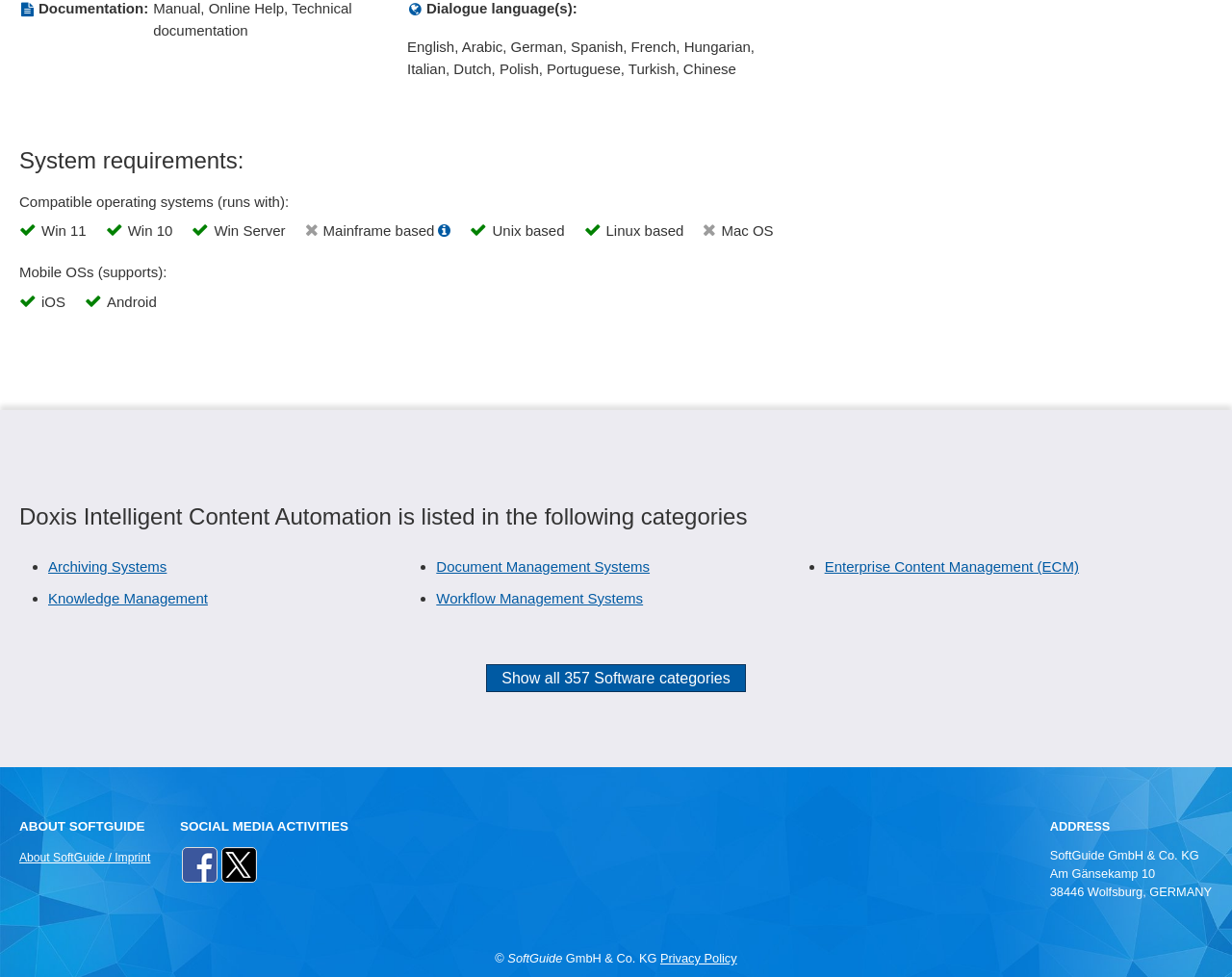Ascertain the bounding box coordinates for the UI element detailed here: "Systemic Inequity". The coordinates should be provided as [left, top, right, bottom] with each value being a float between 0 and 1.

None